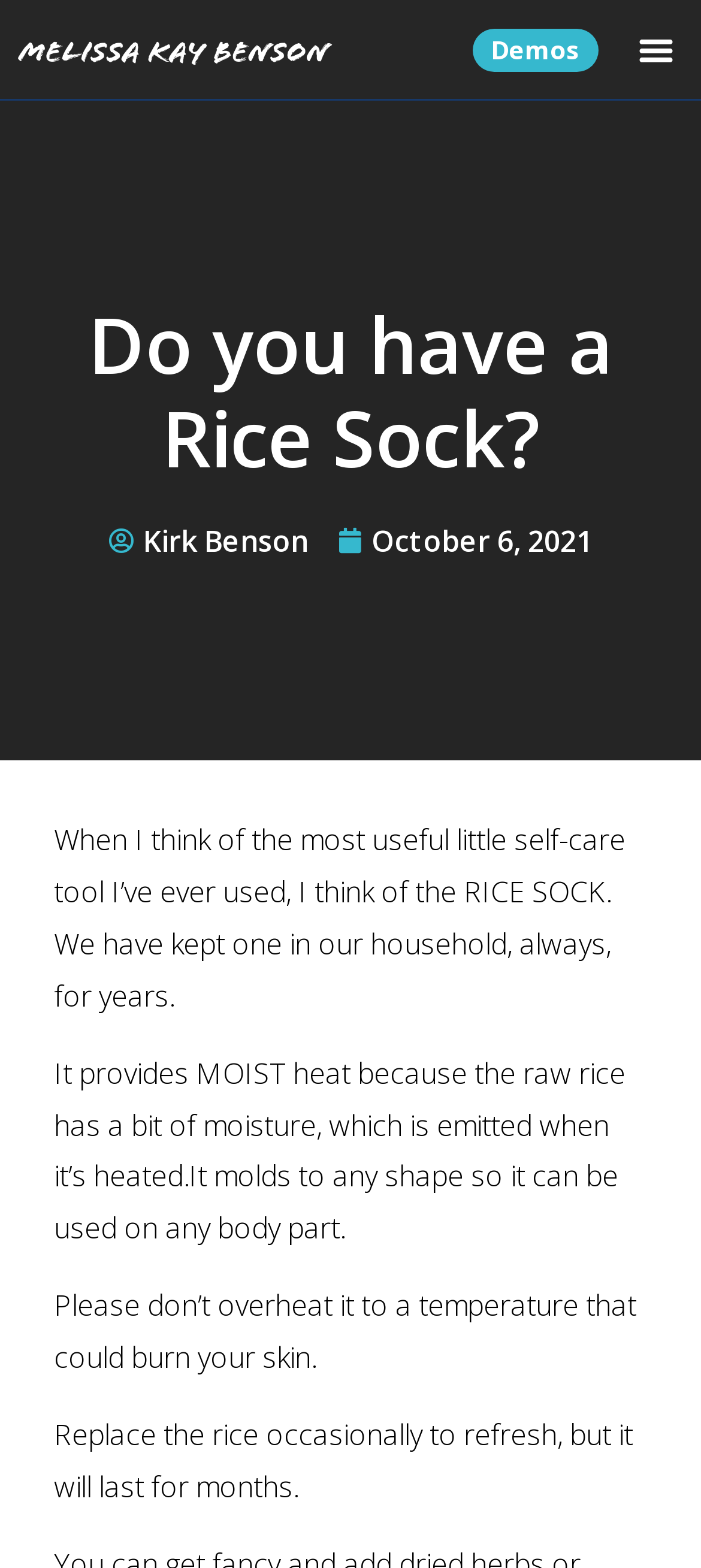Carefully examine the image and provide an in-depth answer to the question: What is the benefit of the rice sock's heat?

The benefit of the rice sock's heat can be found in the text 'It provides MOIST heat because the raw rice has a bit of moisture, which is emitted when it’s heated.' which suggests that the rice sock provides moist heat.